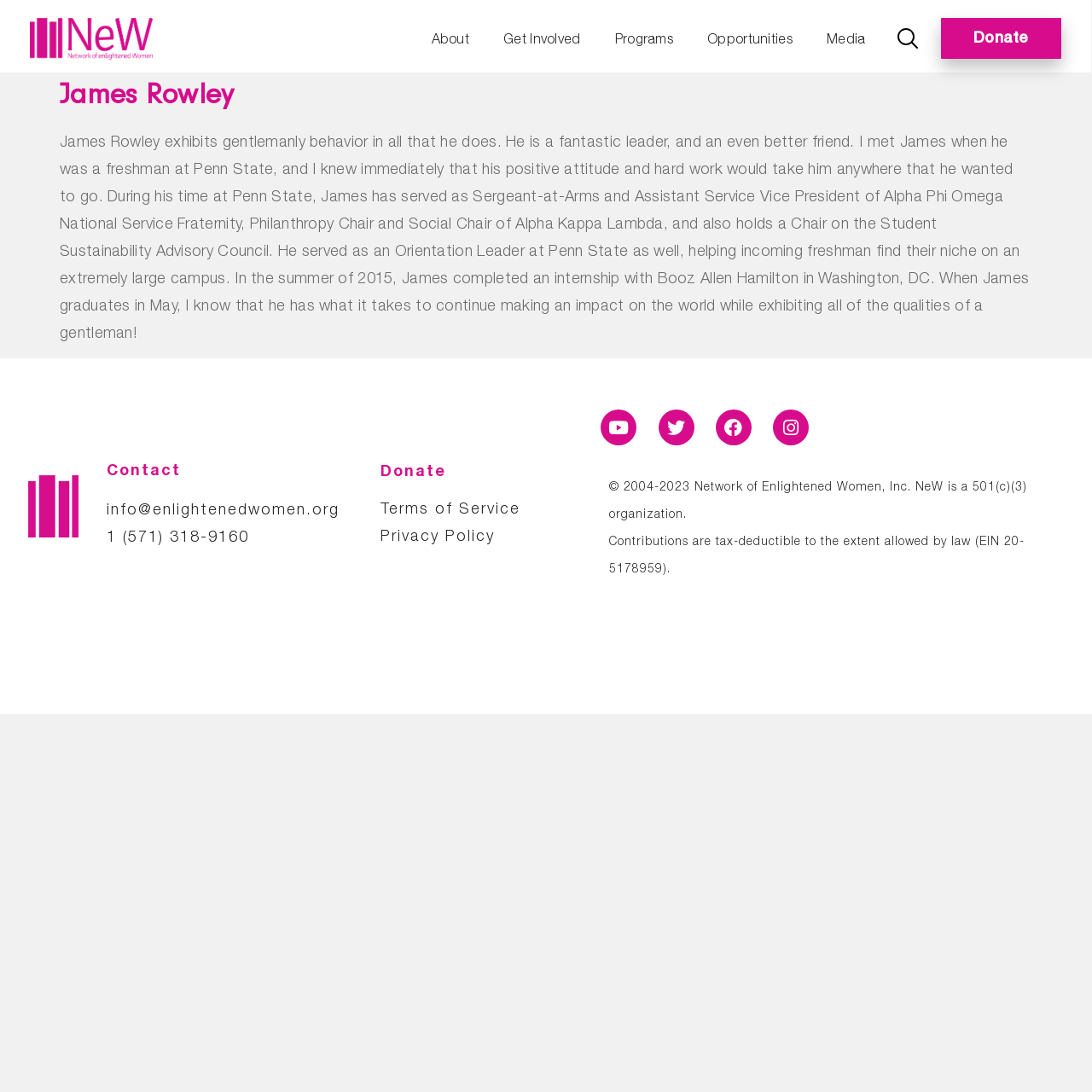How can I contact James Rowley?
Look at the image and answer with only one word or phrase.

Through email or phone